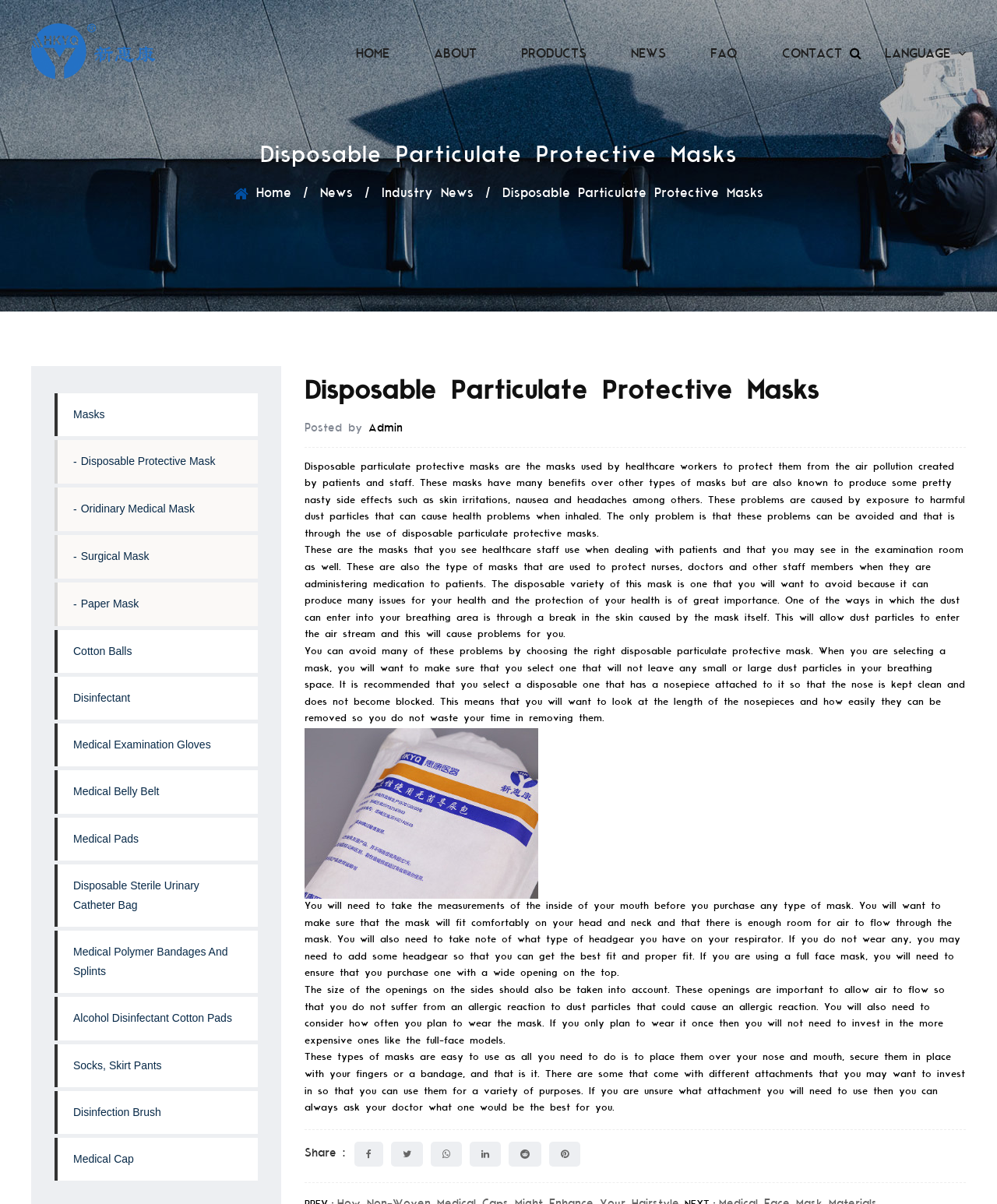Based on the image, give a detailed response to the question: How do you use a disposable particulate protective mask?

According to the webpage, using a disposable particulate protective mask is easy - simply place it over your nose and mouth, and secure it in place with your fingers or a bandage. This straightforward process allows healthcare workers to quickly and easily protect themselves from air pollution.